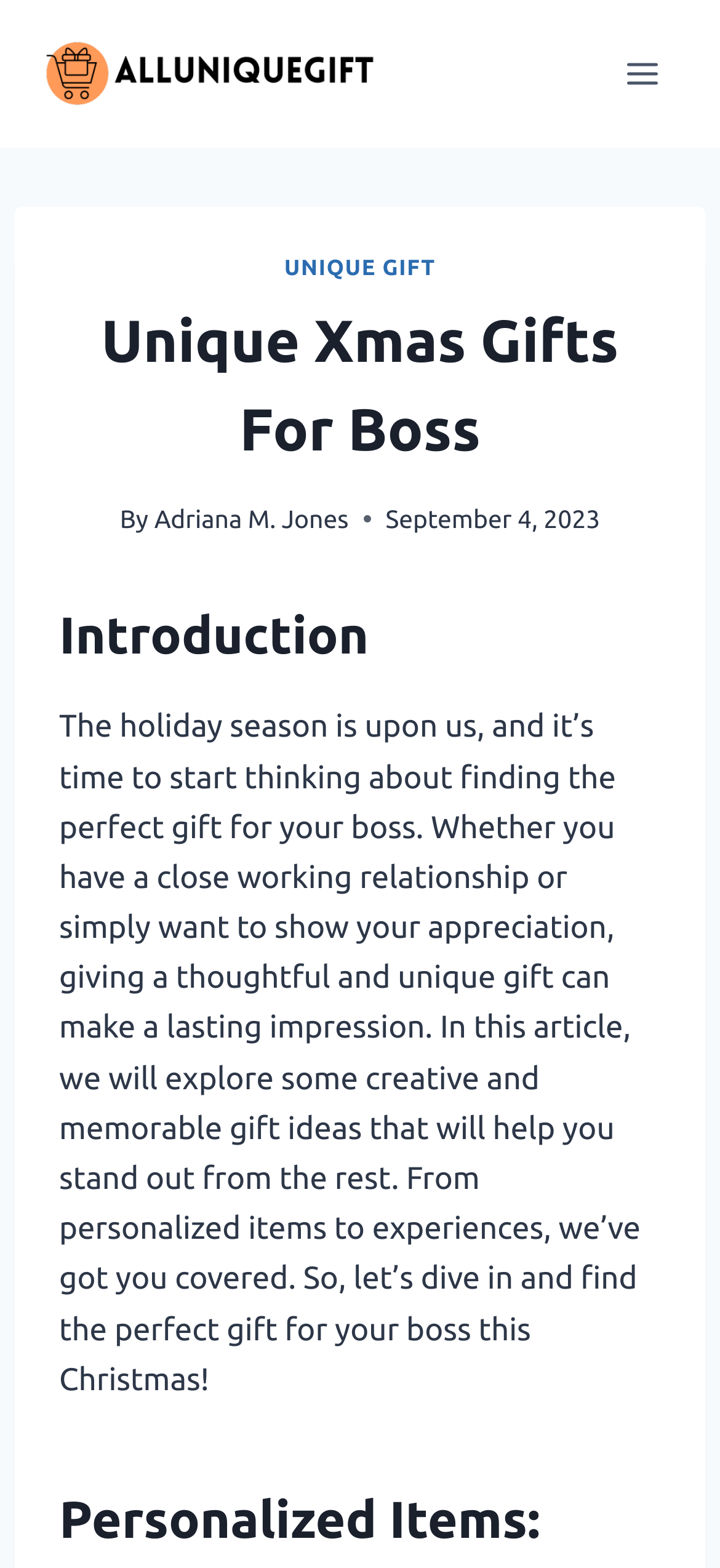Using the elements shown in the image, answer the question comprehensively: What is the main topic of the article?

The main topic of the article can be inferred from the main heading, which says 'Unique Xmas Gifts For Boss', indicating that the article is about finding the perfect gift for one's boss during the holiday season.